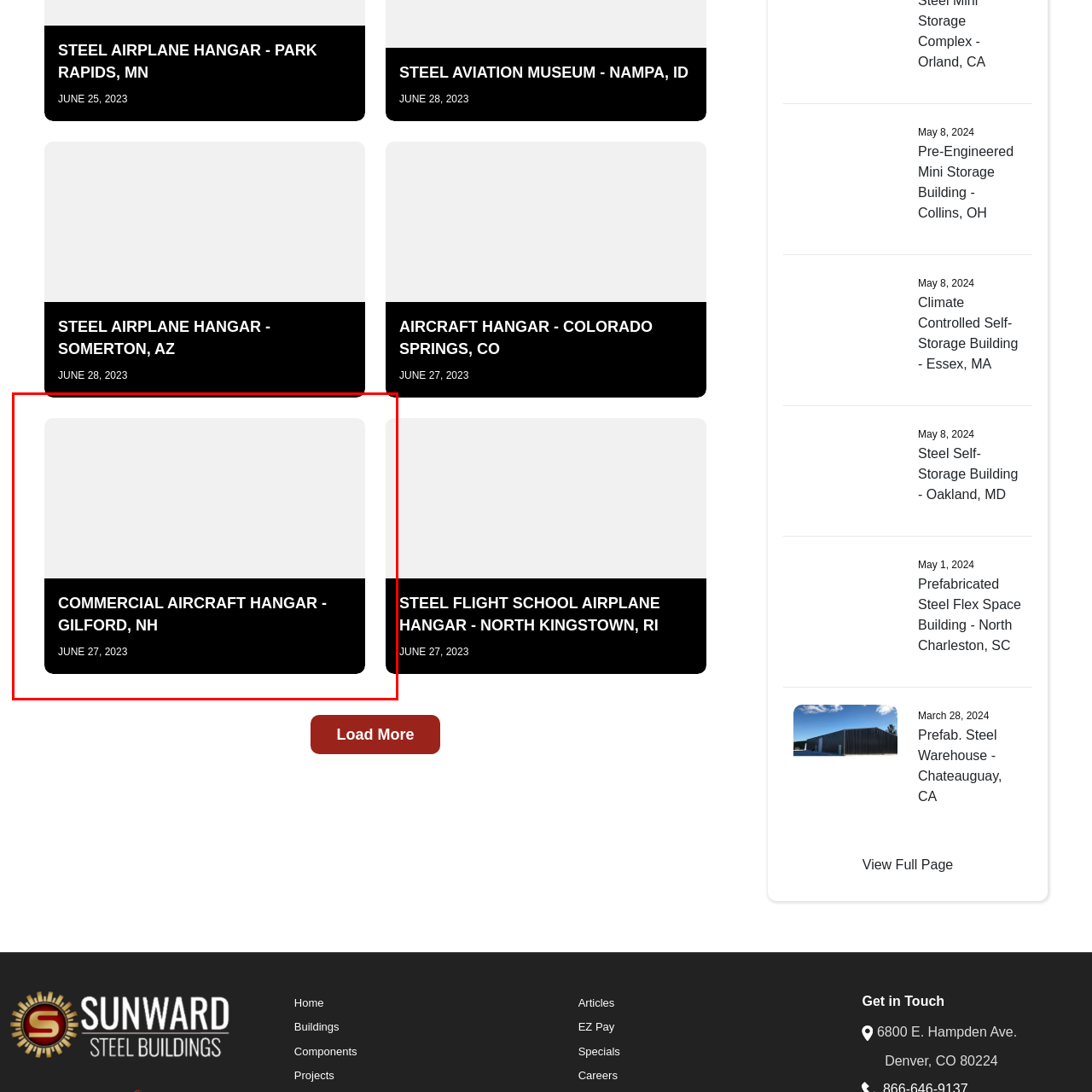Study the part of the image enclosed in the turquoise frame and answer the following question with detailed information derived from the image: 
When was the hangar featured or inspected?

The date June 27, 2023 is provided in the caption, indicating when the hangar was featured or inspected, which suggests that the image was taken or presented on this specific date.